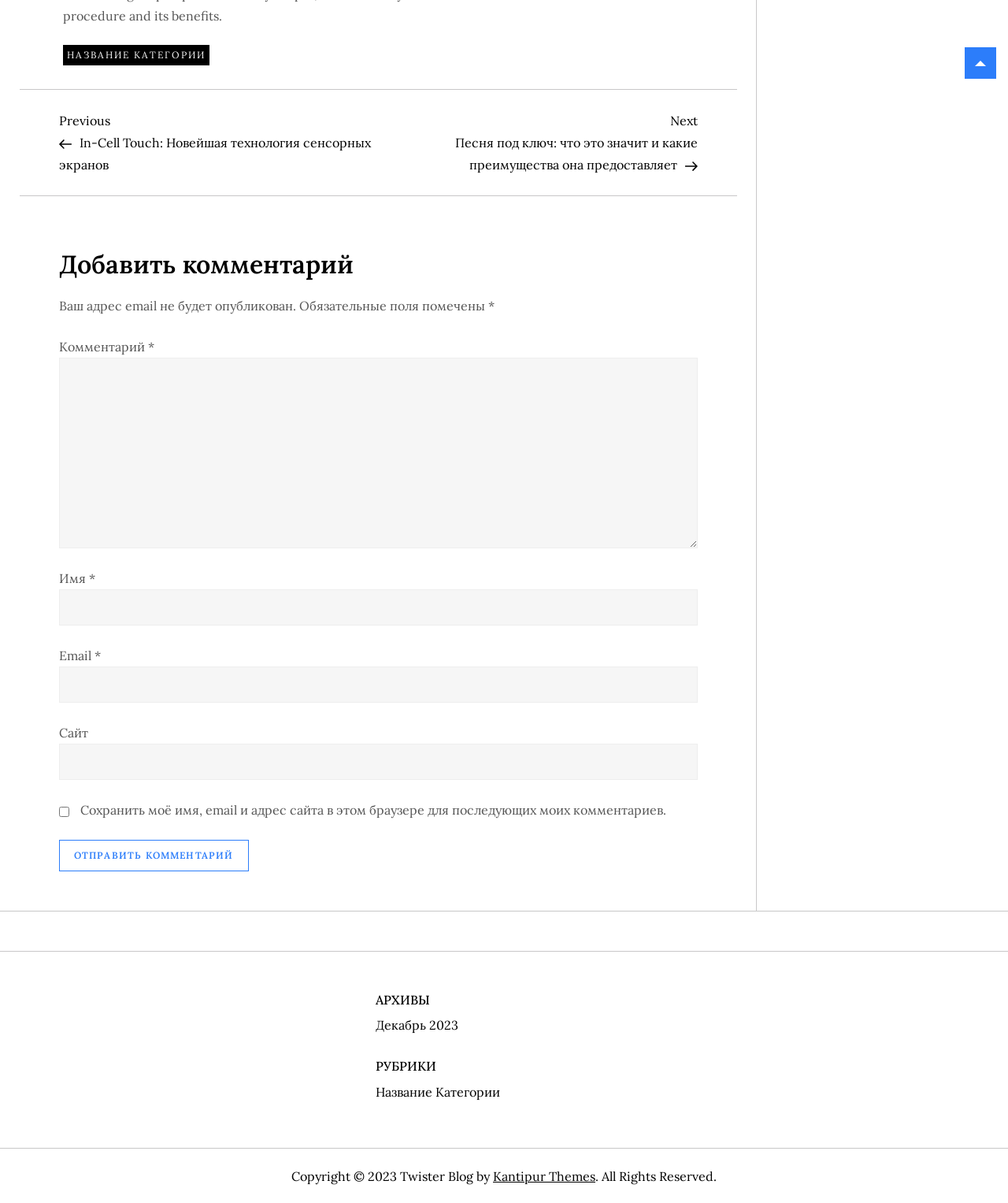Highlight the bounding box coordinates of the region I should click on to meet the following instruction: "Click the previous post link".

[0.058, 0.091, 0.375, 0.143]